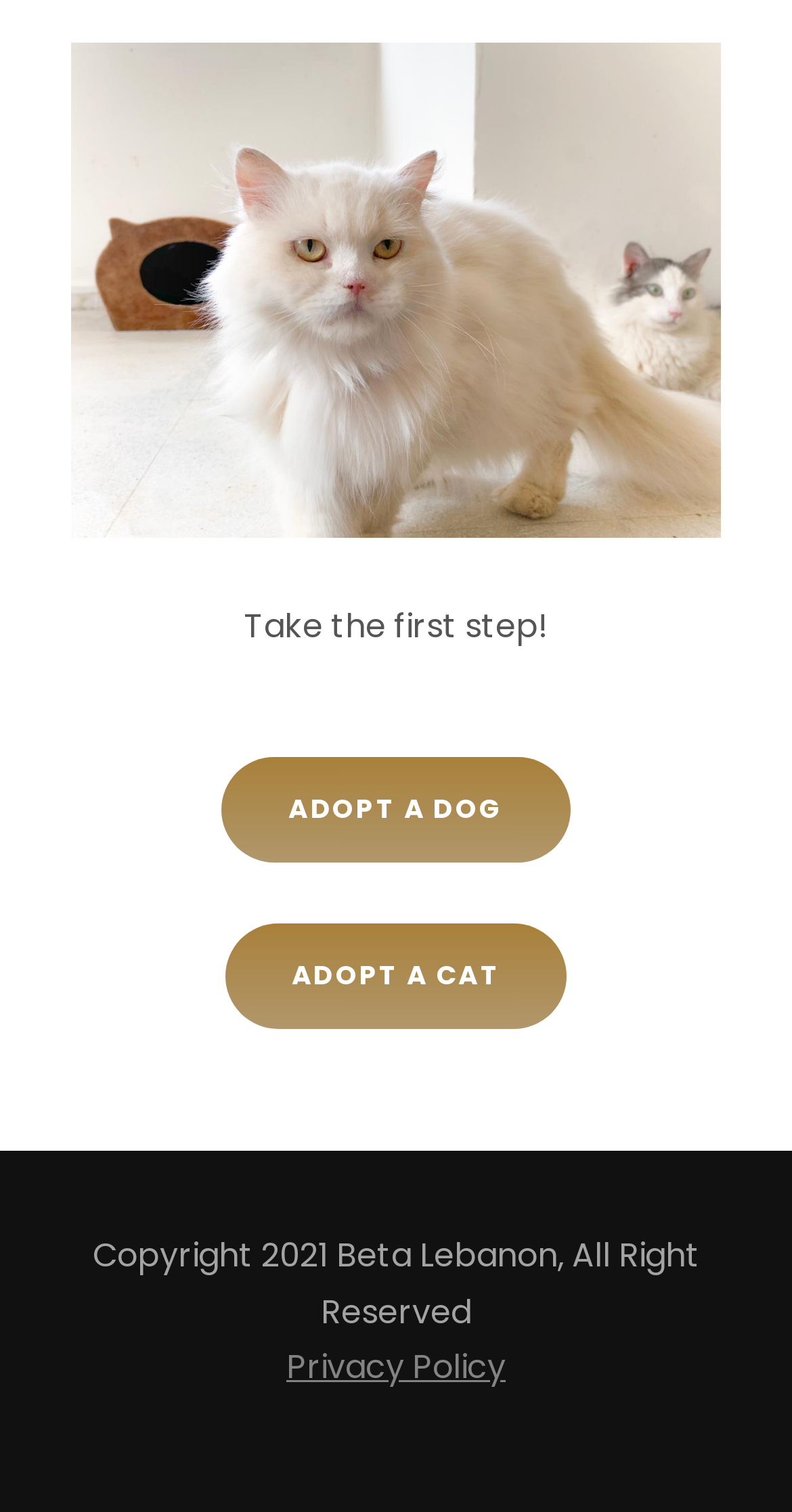Using the information shown in the image, answer the question with as much detail as possible: What is the copyright year of the webpage?

The copyright year of the webpage is 2021, which is mentioned in the static text element 'Copyright 2021 Beta Lebanon, All Right Reserved' located at the bottom of the page.